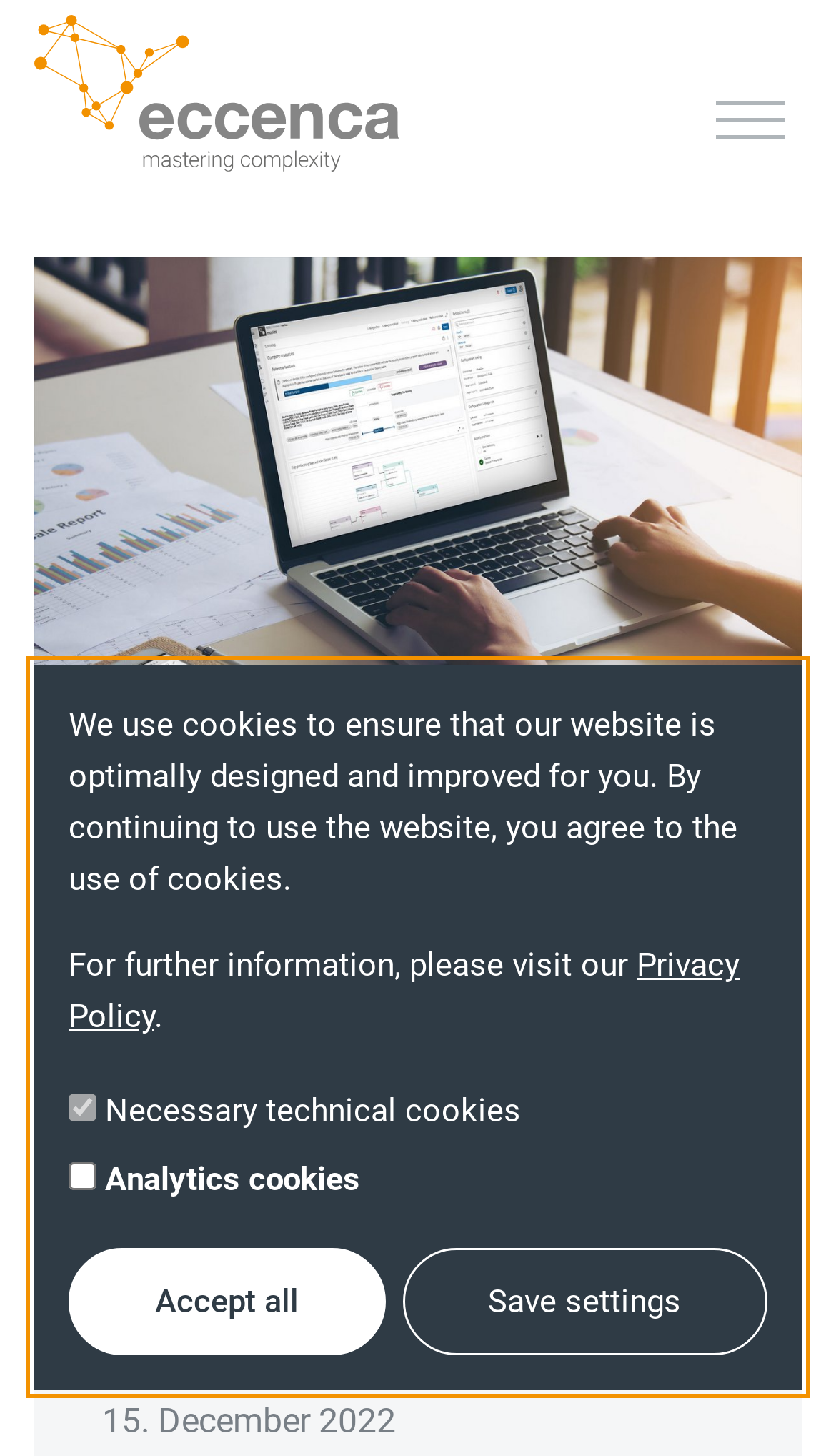Write an elaborate caption that captures the essence of the webpage.

The webpage is about eccenca's latest update, which offers enhanced automation and decision processing capabilities to improve business processes. At the top left of the page, there is a link to eccenca's website, accompanied by an image of the eccenca logo. 

Below the logo, there is a navigation link to open the navigation menu, which is currently collapsed. The navigation menu is located at the top right of the page. 

The main content of the page is a news article, which is headed by a title "NEWS eccenca releases enhanced automation & decision processing capabilities" and a timestamp "15. December 2022". The article is positioned in the middle of the page, with a figure or image below it, taking up most of the page's width.

At the bottom of the page, there is a dialog box for cookie settings, which is currently open and focused. The dialog box explains the use of cookies on the website and provides options to accept or decline different types of cookies. There are two checkboxes for necessary technical cookies and analytics cookies, and two buttons to accept all or save settings. A link to the Privacy Policy is also provided. At the very bottom of the dialog box, there is a link to exit the dialog and go back to the top of the page.